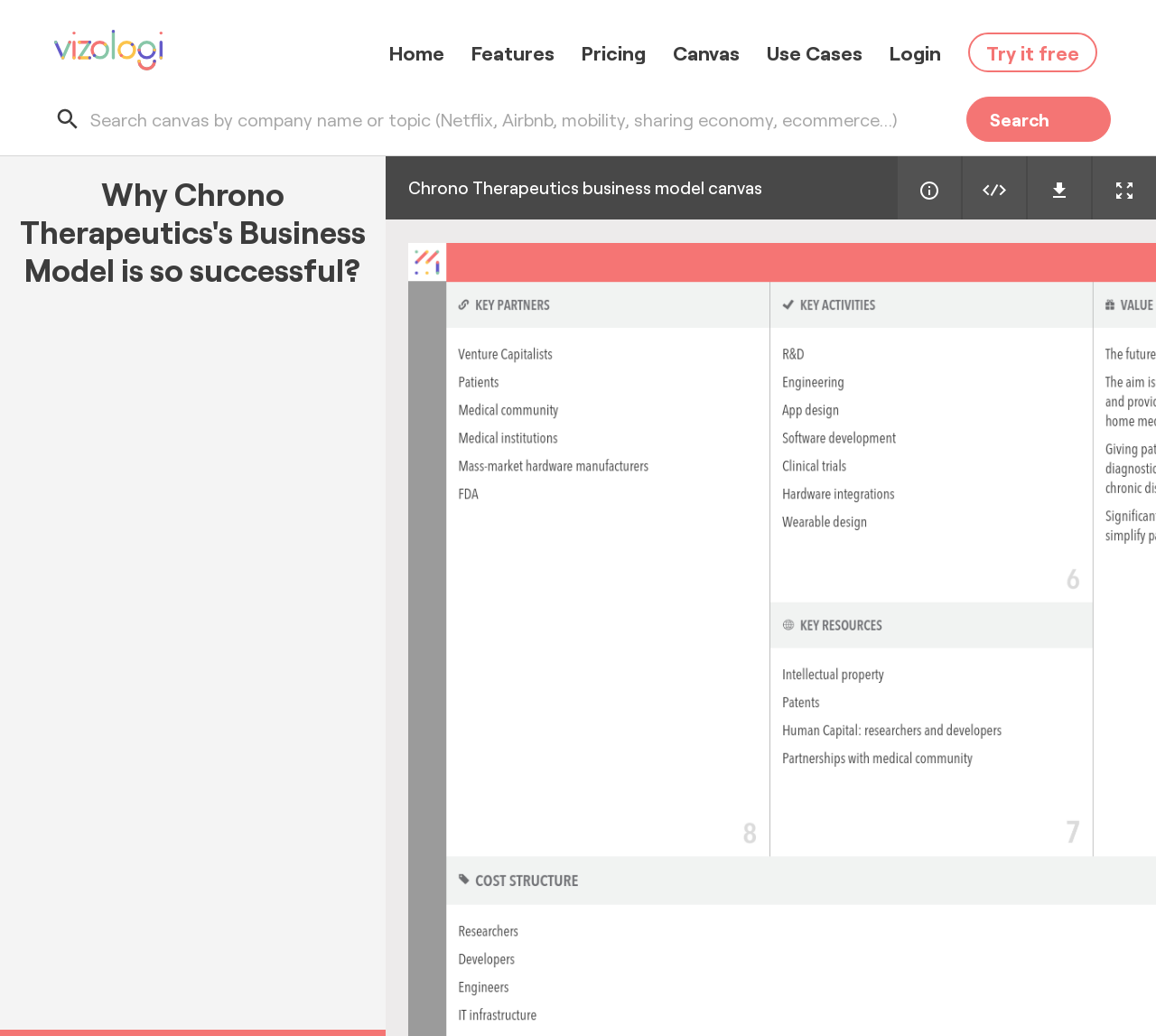Find and specify the bounding box coordinates that correspond to the clickable region for the instruction: "Click on the 'Try it free' button".

[0.838, 0.023, 0.949, 0.061]